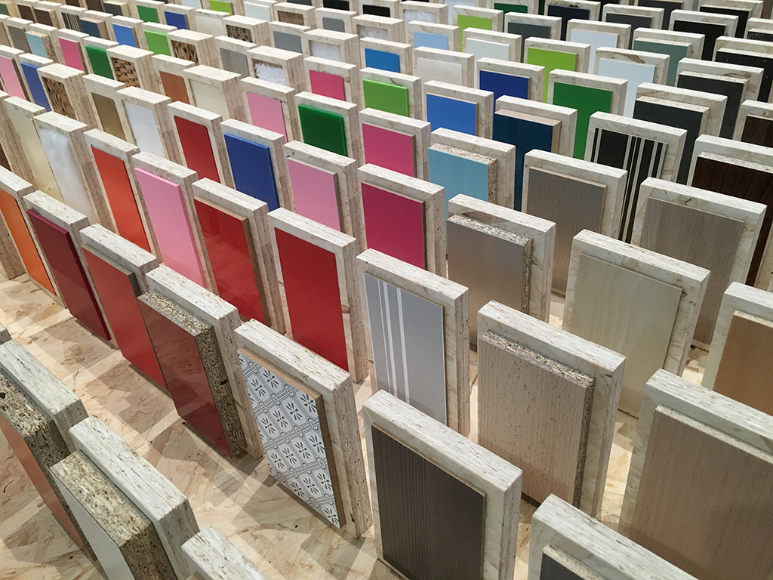What quality do the panels highlight?
Please provide an in-depth and detailed response to the question.

The arrangement of the panels invites viewers to consider the texture and applications of each sample in real-world settings, highlighting a tactile quality that encourages exploration and interaction.